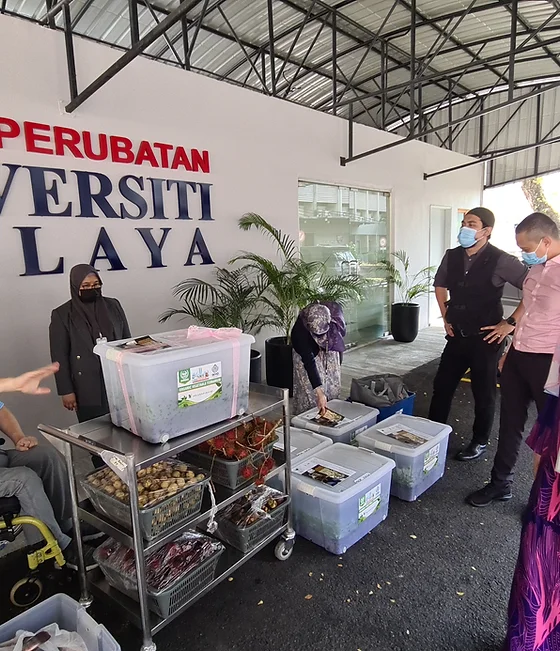Provide a short, one-word or phrase answer to the question below:
What is the building in the background?

Universiti Malaya